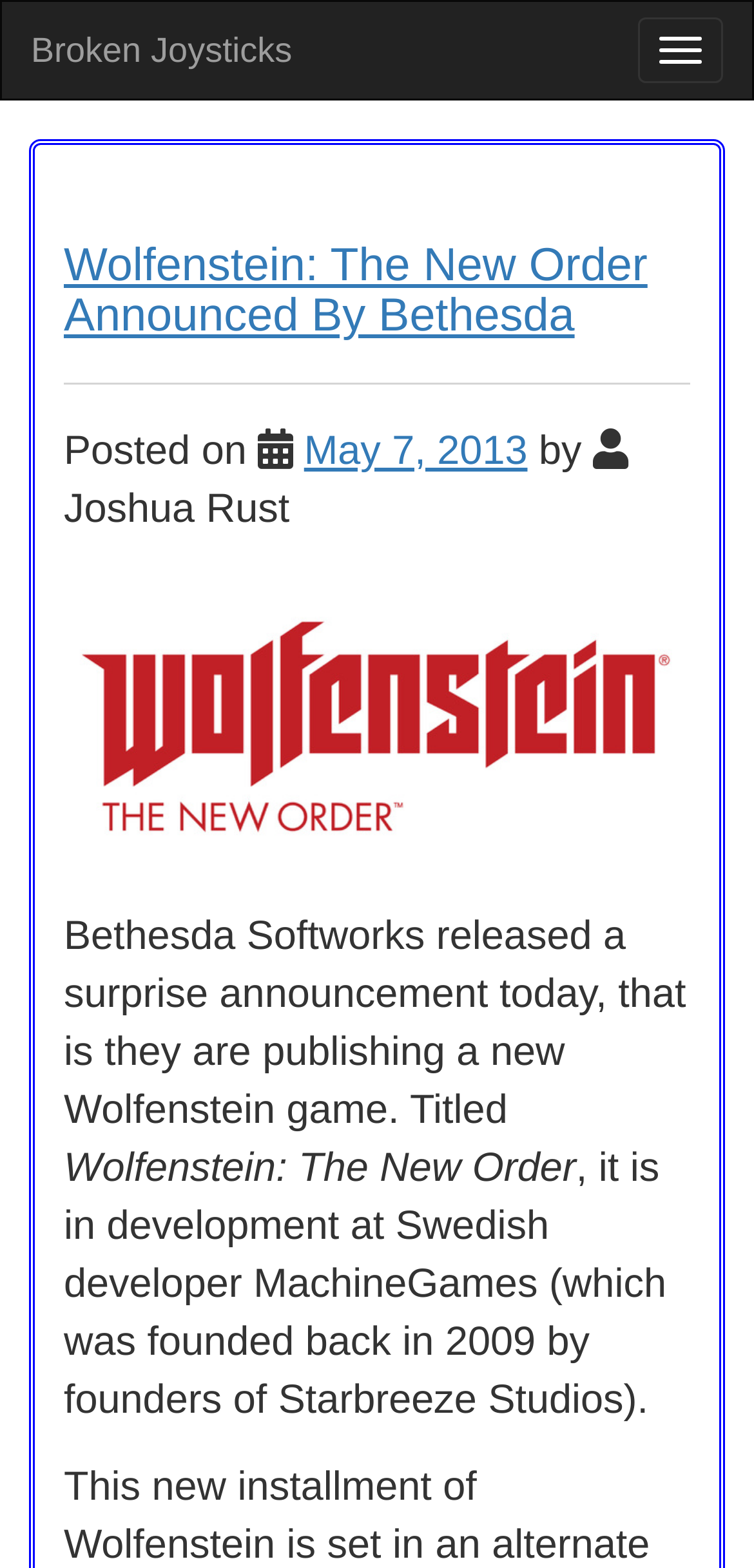Create an in-depth description of the webpage, covering main sections.

The webpage is an article about the announcement of a new Wolfenstein game, titled Wolfenstein: The New Order, published by Bethesda Softworks. At the top left of the page, there is a link to "Broken Joysticks", which is likely the website's name. Next to it, on the top right, is a button labeled "Toggle navigation". 

Below the top section, there is a large heading that reads "Wolfenstein: The New Order Announced By Bethesda", which is also a link. Underneath the heading, there is a horizontal separator line. 

The article's metadata is displayed below the separator, including the text "Posted on", followed by a link to the date "May 7, 2013", and then the text "by" and the author's name "Joshua Rust". 

The main content of the article starts below the metadata, with a paragraph of text that describes the announcement of the new Wolfenstein game. The text is divided into three sections, with the game's title "Wolfenstein: The New Order" highlighted in the middle section. The paragraph explains that the game is in development at MachineGames, a Swedish developer founded in 2009 by the founders of Starbreeze Studios.